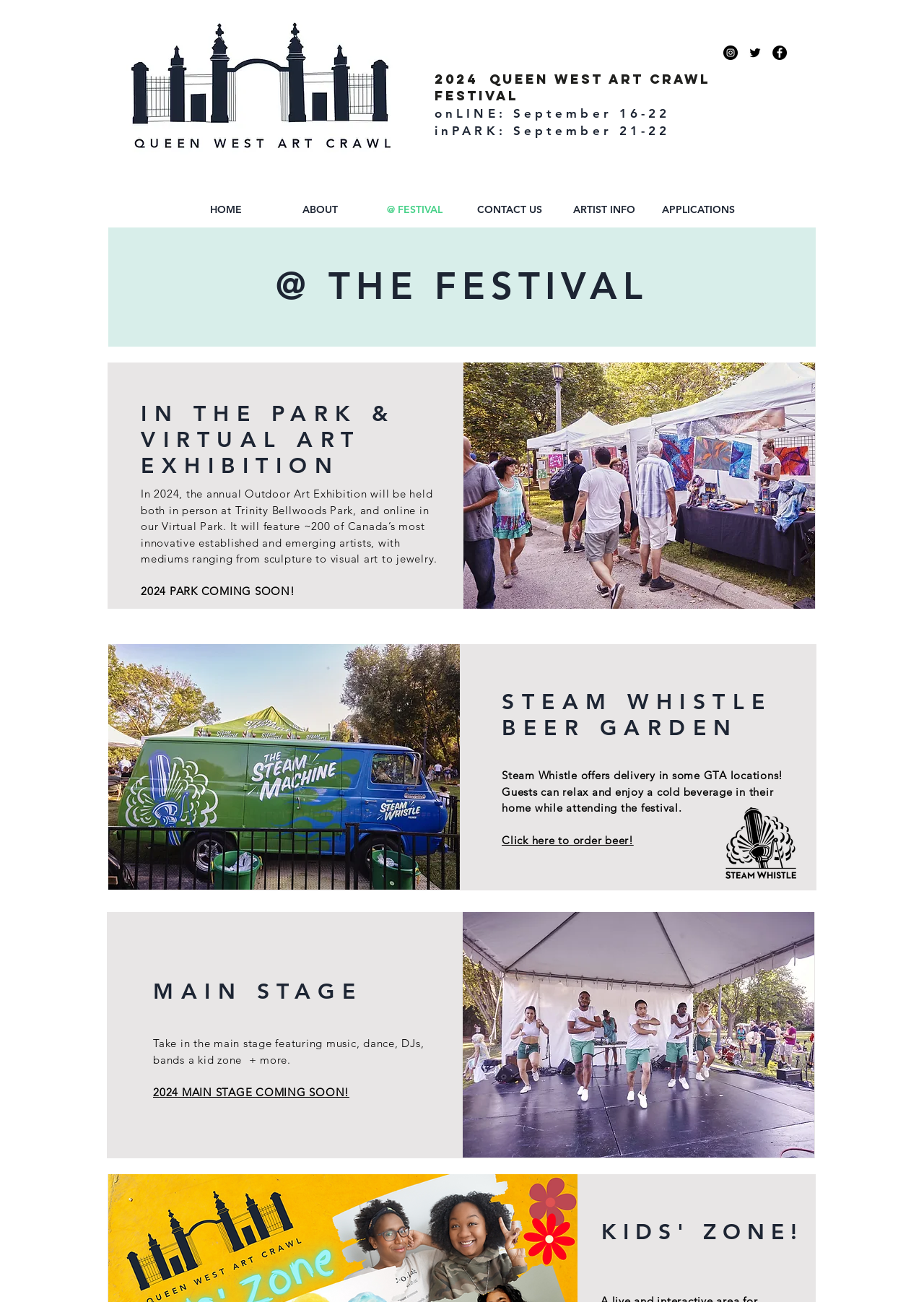Using the provided element description "Click here to order beer!", determine the bounding box coordinates of the UI element.

[0.543, 0.64, 0.686, 0.651]